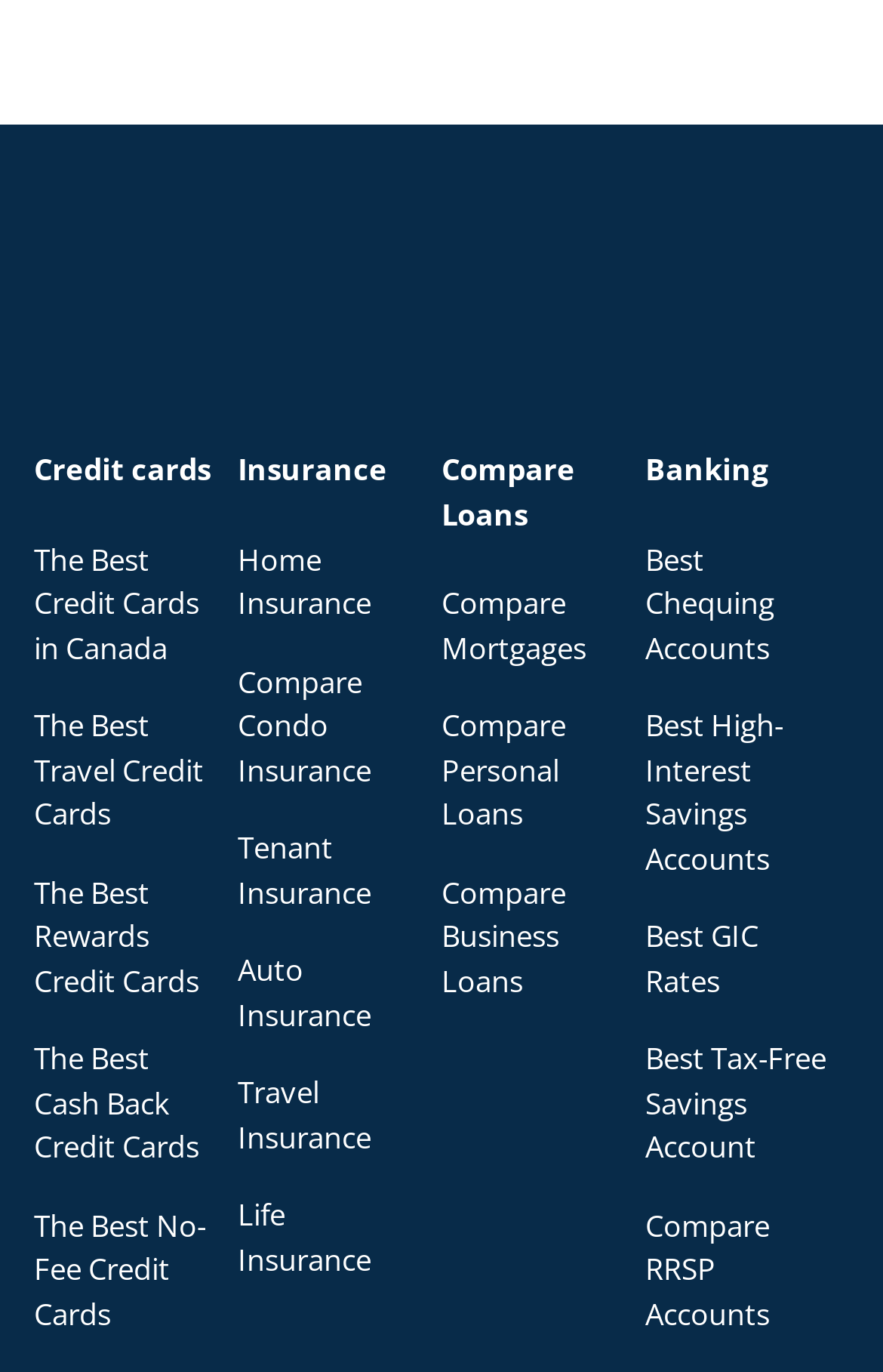Locate the bounding box coordinates for the element described below: "The Best Travel Credit Cards". The coordinates must be four float values between 0 and 1, formatted as [left, top, right, bottom].

[0.038, 0.513, 0.251, 0.61]